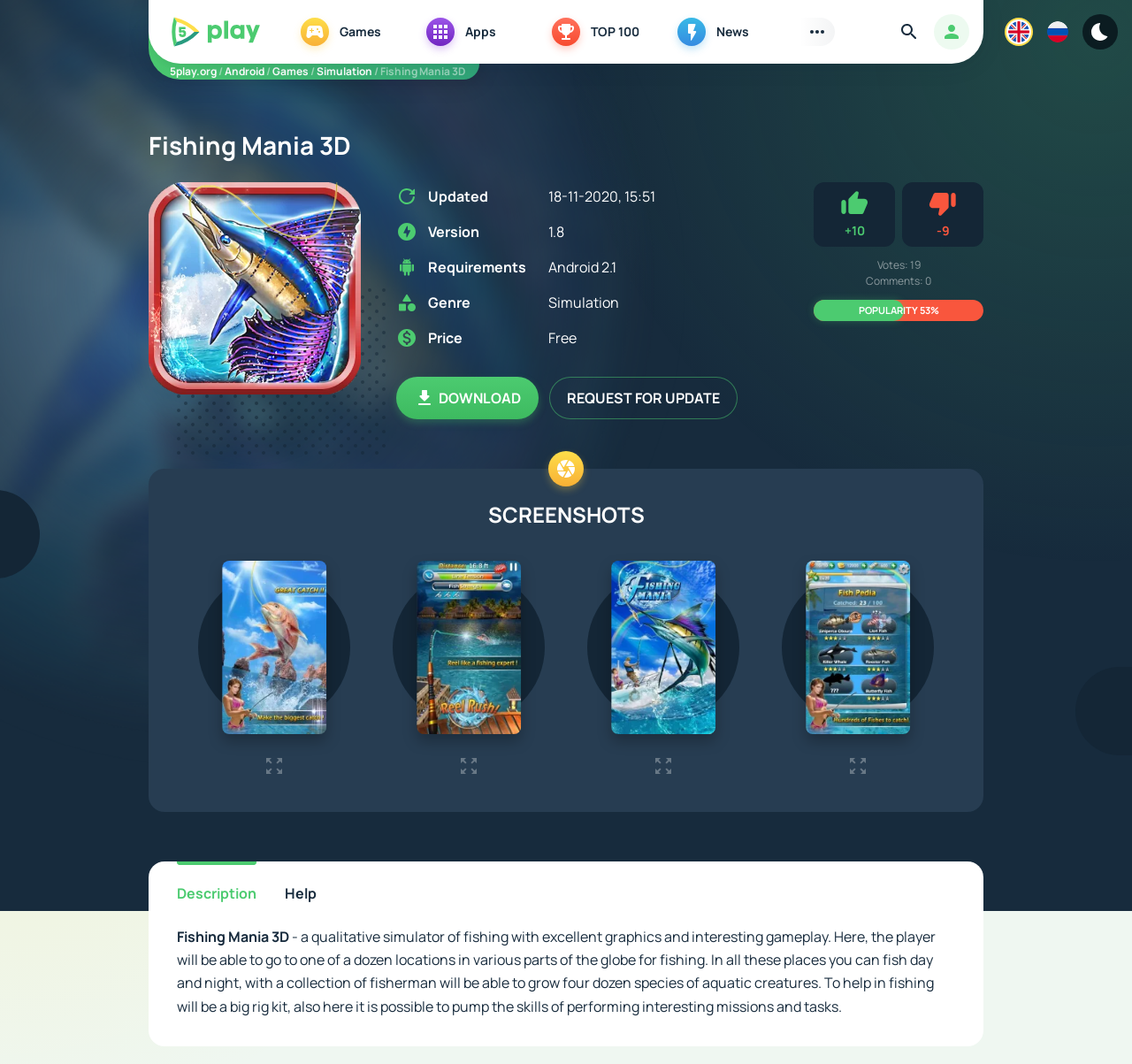Find and indicate the bounding box coordinates of the region you should select to follow the given instruction: "Click on the 'DOWNLOAD' button".

[0.35, 0.354, 0.476, 0.394]